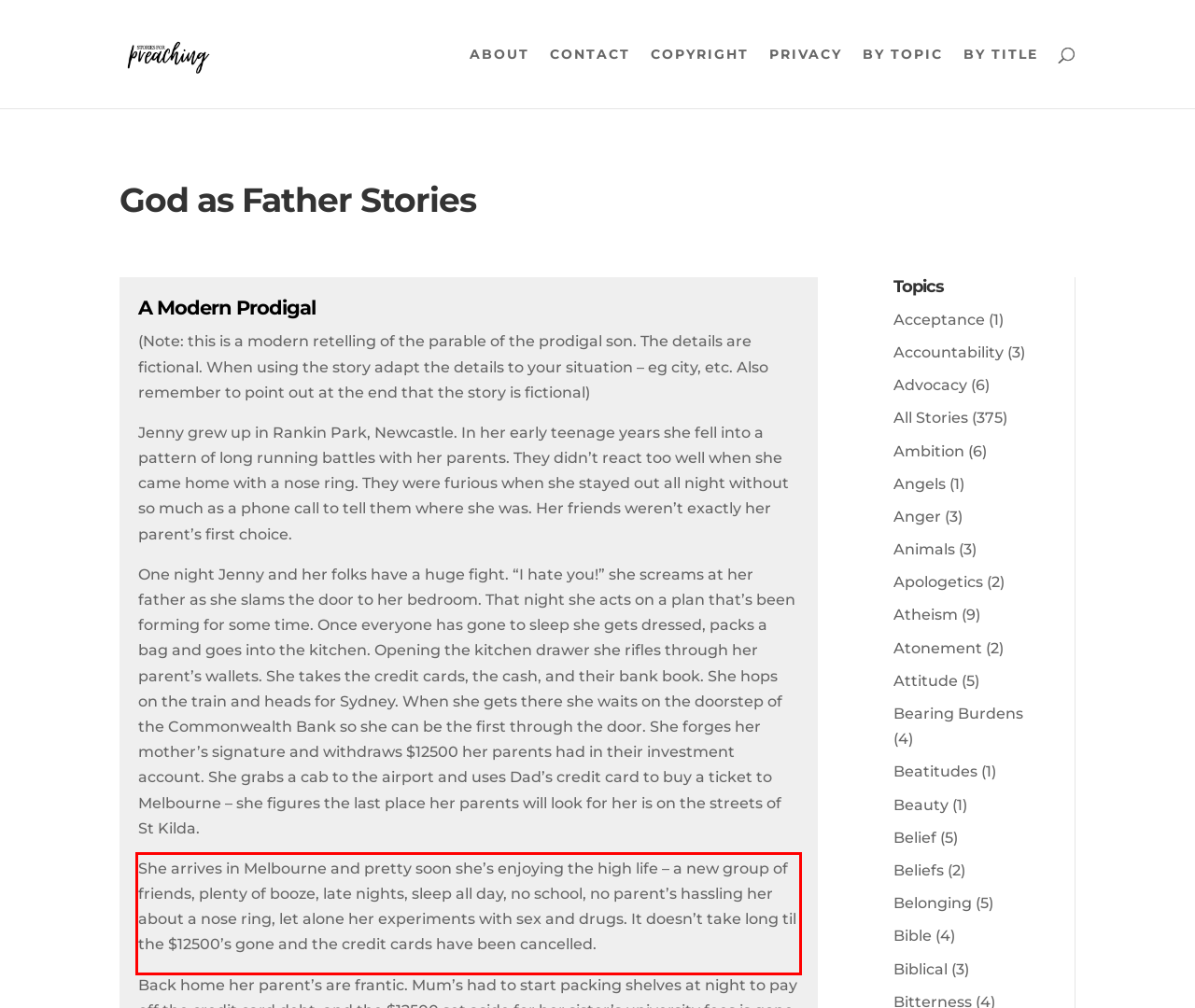Locate the red bounding box in the provided webpage screenshot and use OCR to determine the text content inside it.

She arrives in Melbourne and pretty soon she’s enjoying the high life – a new group of friends, plenty of booze, late nights, sleep all day, no school, no parent’s hassling her about a nose ring, let alone her experiments with sex and drugs. It doesn’t take long til the $12500’s gone and the credit cards have been cancelled.